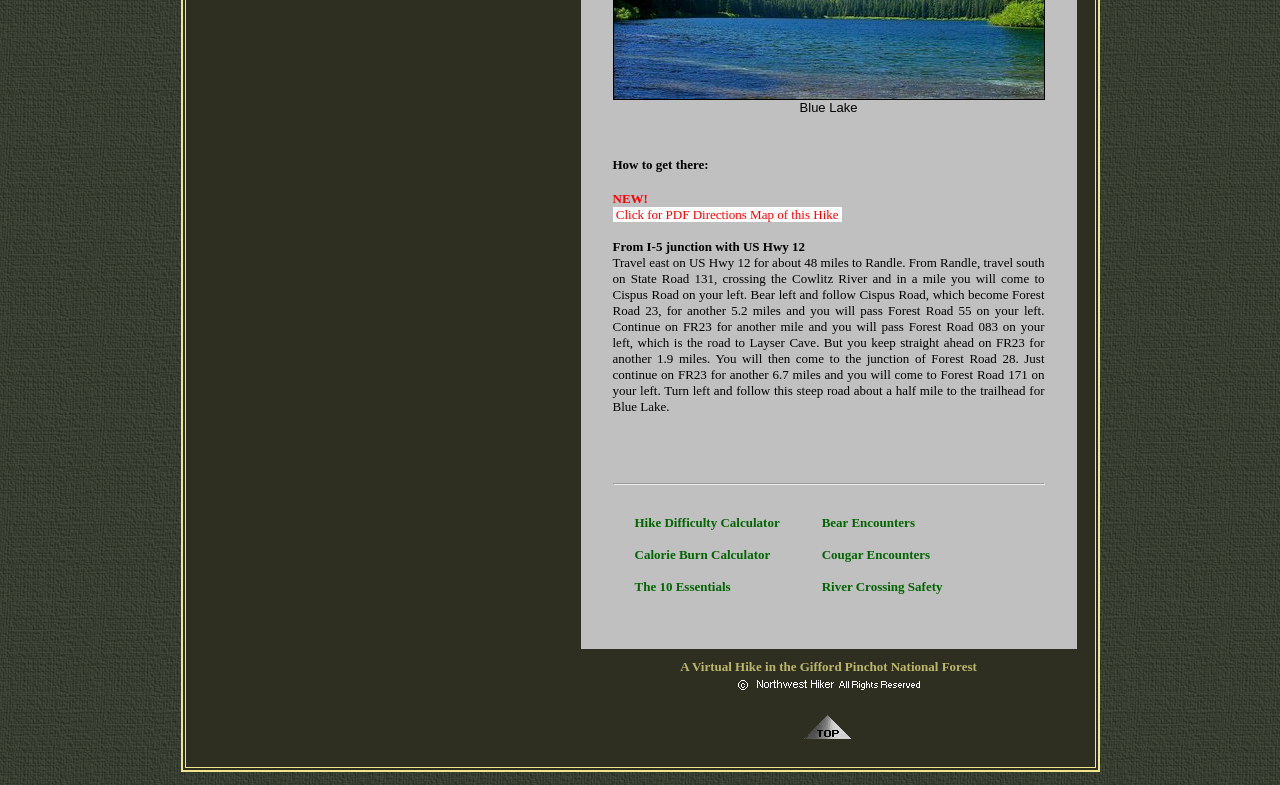Identify the bounding box coordinates of the specific part of the webpage to click to complete this instruction: "Click for PDF Directions Map of this Hike".

[0.479, 0.261, 0.658, 0.283]